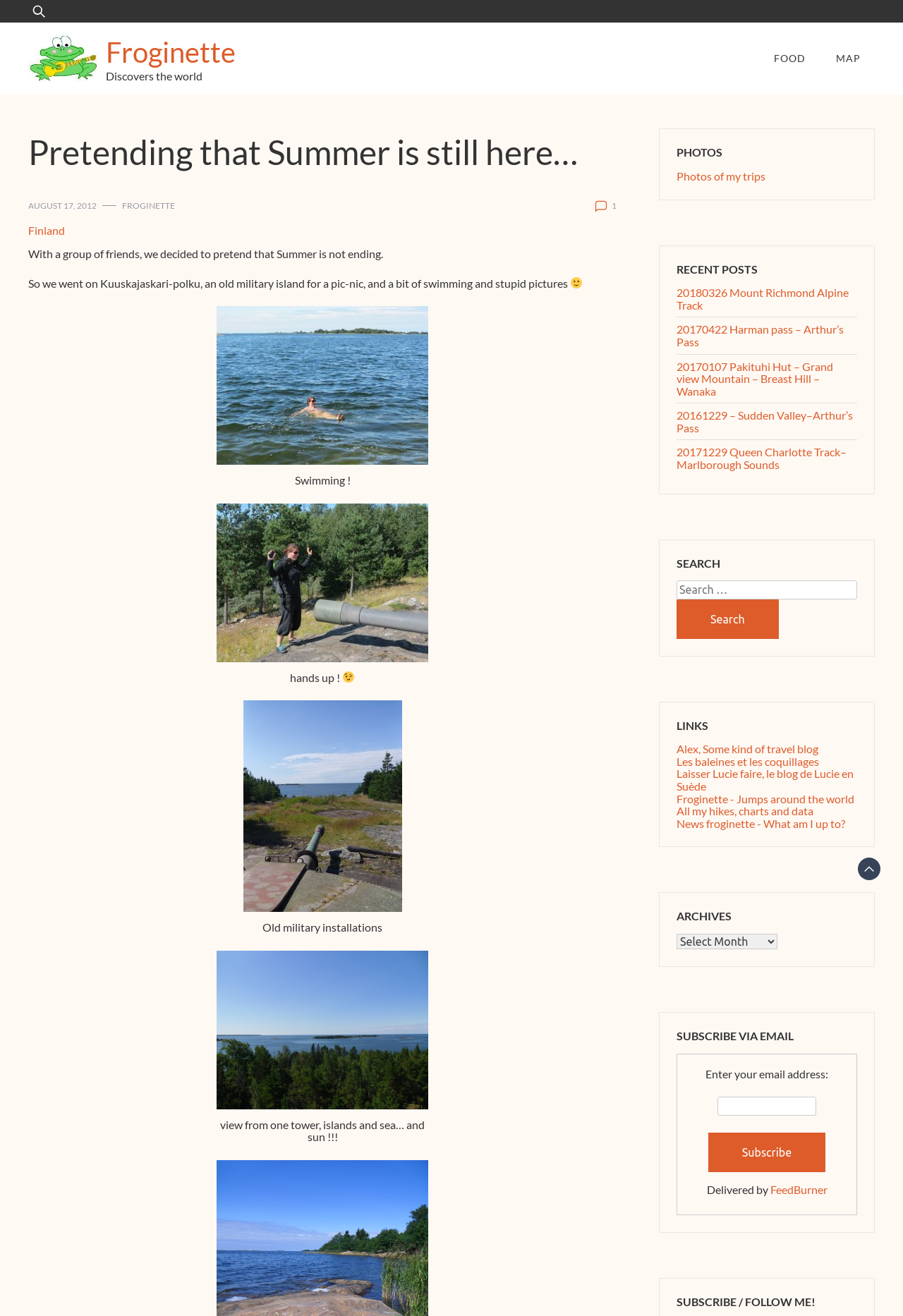Can you find and generate the webpage's heading?

Pretending that Summer is still here…